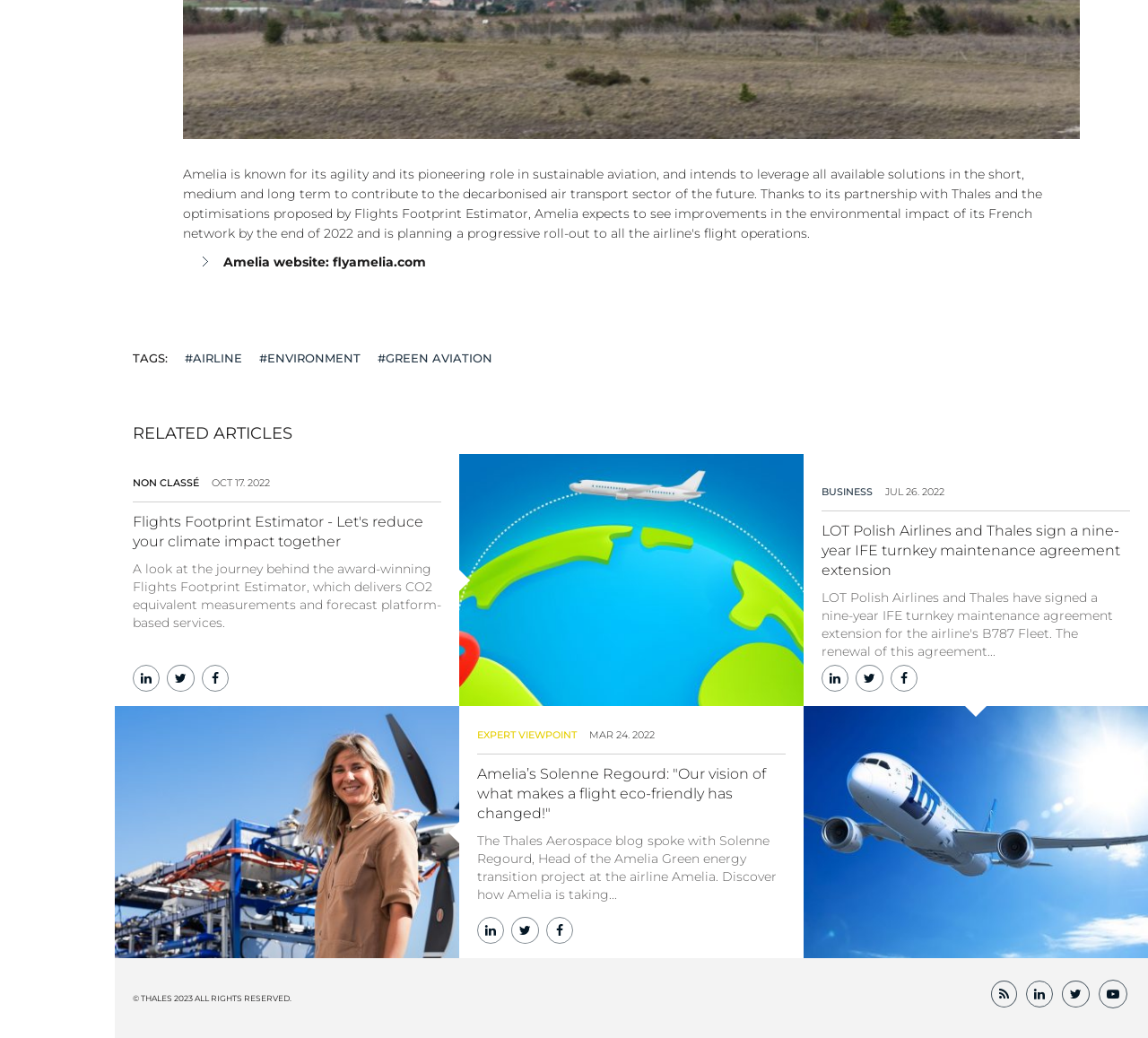Identify the bounding box coordinates of the region that needs to be clicked to carry out this instruction: "Visit Amelia website". Provide these coordinates as four float numbers ranging from 0 to 1, i.e., [left, top, right, bottom].

[0.29, 0.245, 0.371, 0.26]